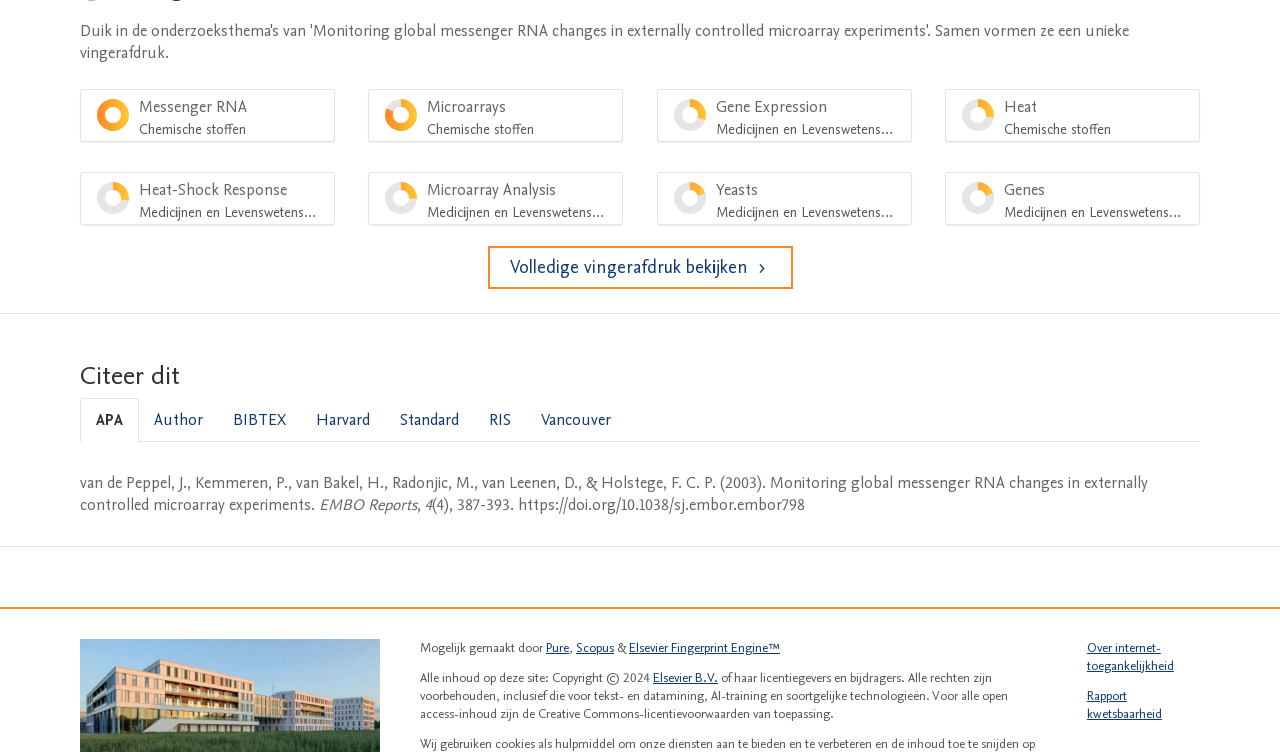Answer this question in one word or a short phrase: What is the main topic of the webpage?

Scientific research